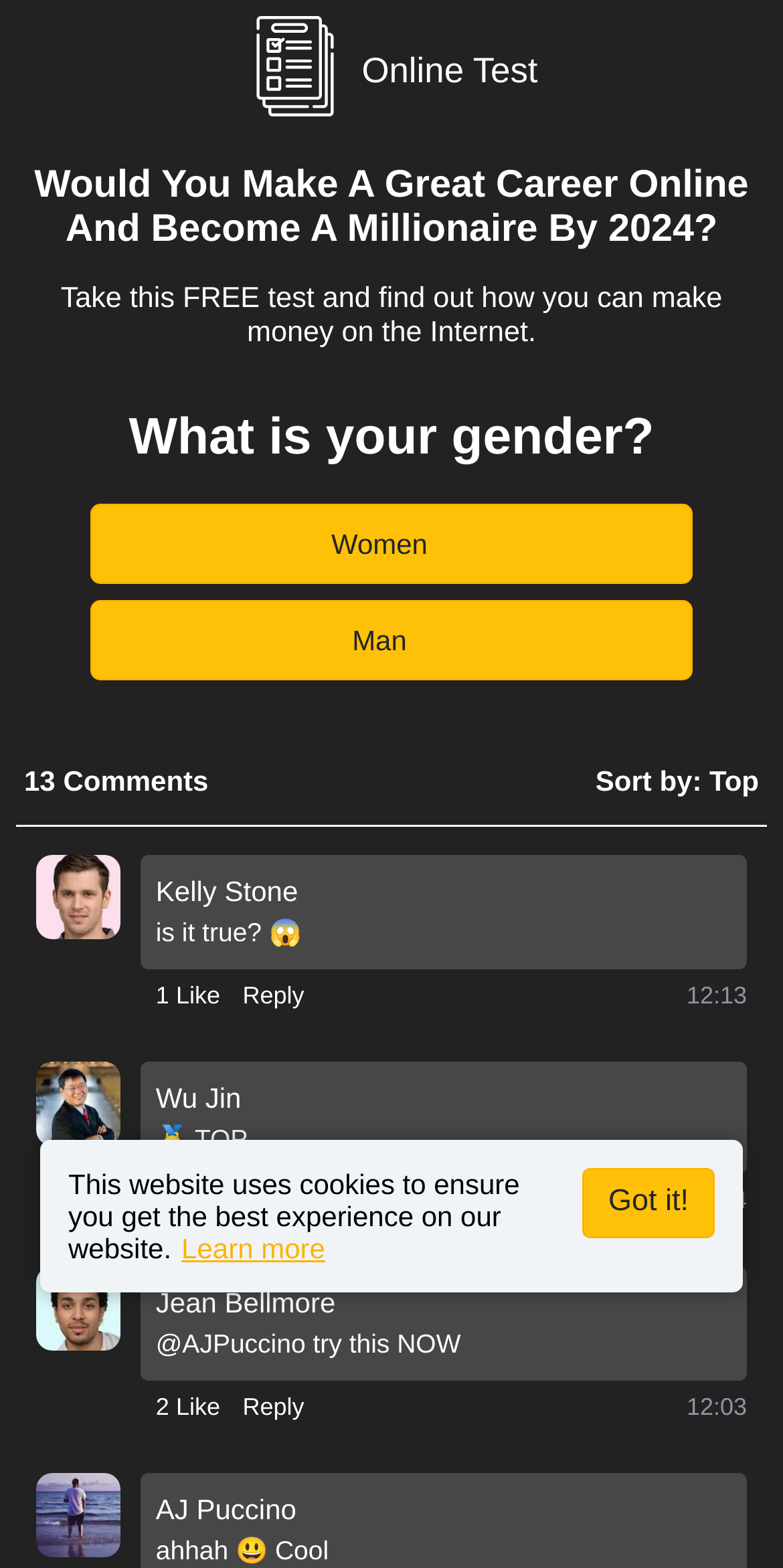Locate the bounding box coordinates of the element that should be clicked to execute the following instruction: "Click the 'Reply' button".

[0.31, 0.623, 0.389, 0.646]